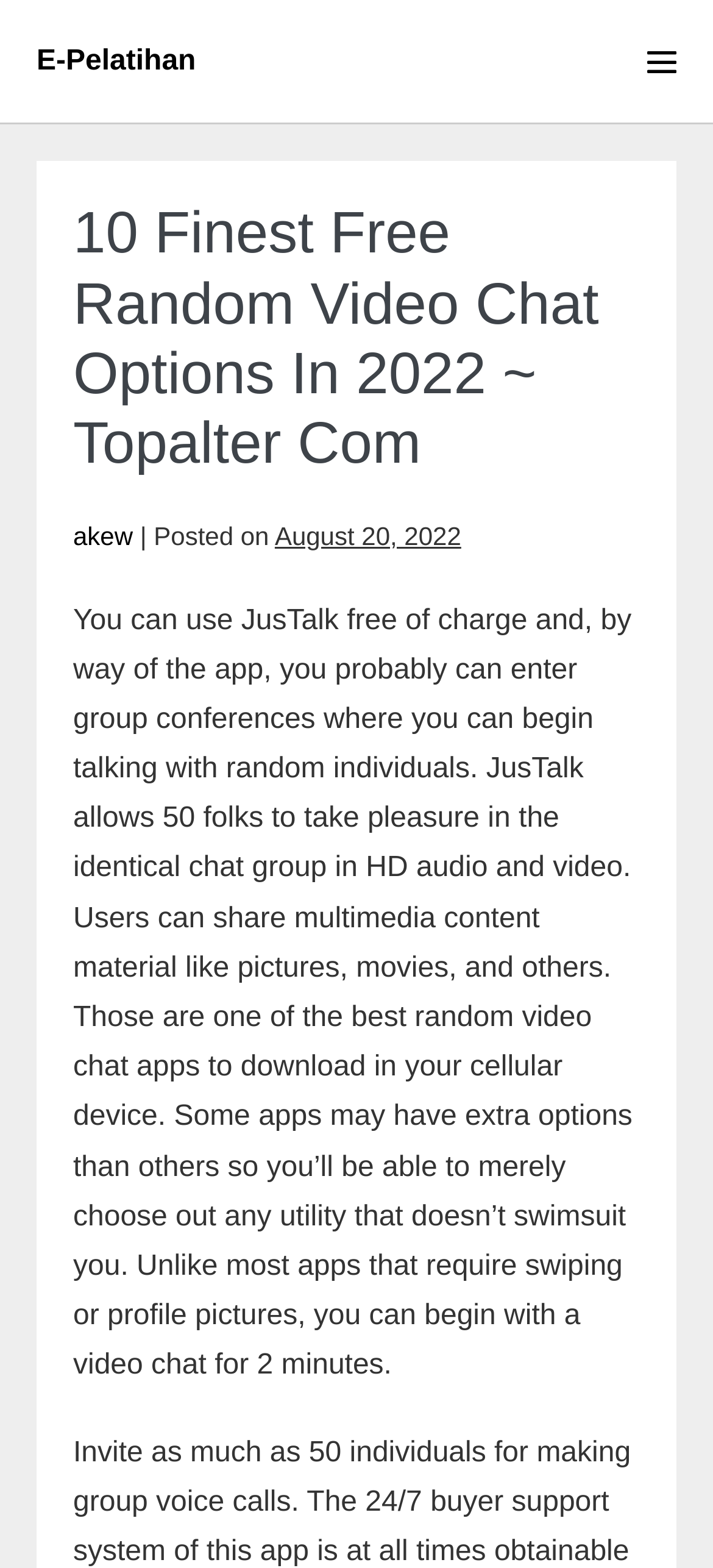How long can a video chat last initially in JusTalk?
Observe the image and answer the question with a one-word or short phrase response.

2 minutes